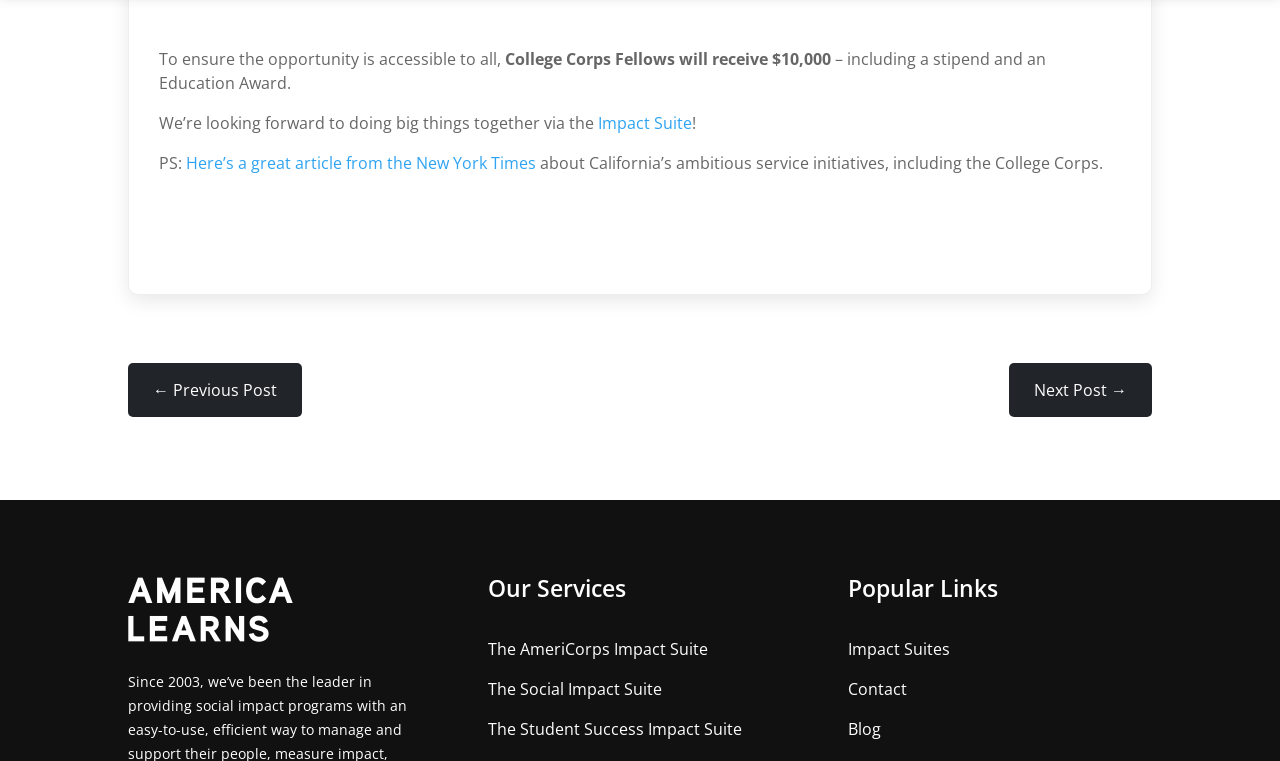Please respond to the question using a single word or phrase:
What is the amount received by College Corps Fellows?

$10,000